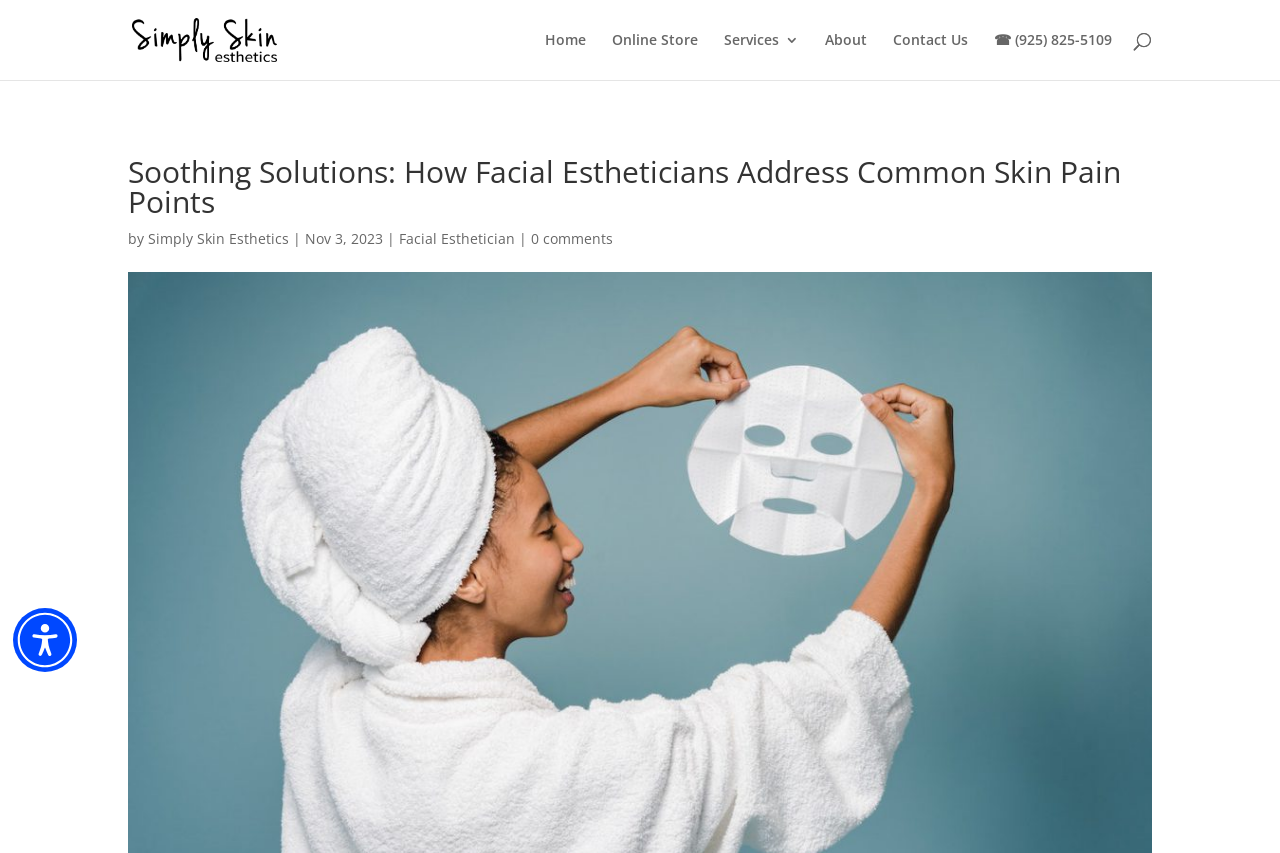Carefully examine the image and provide an in-depth answer to the question: How many comments are there on the latest article?

I found the link '0 comments' below the main heading, which indicates that there are no comments on the latest article.